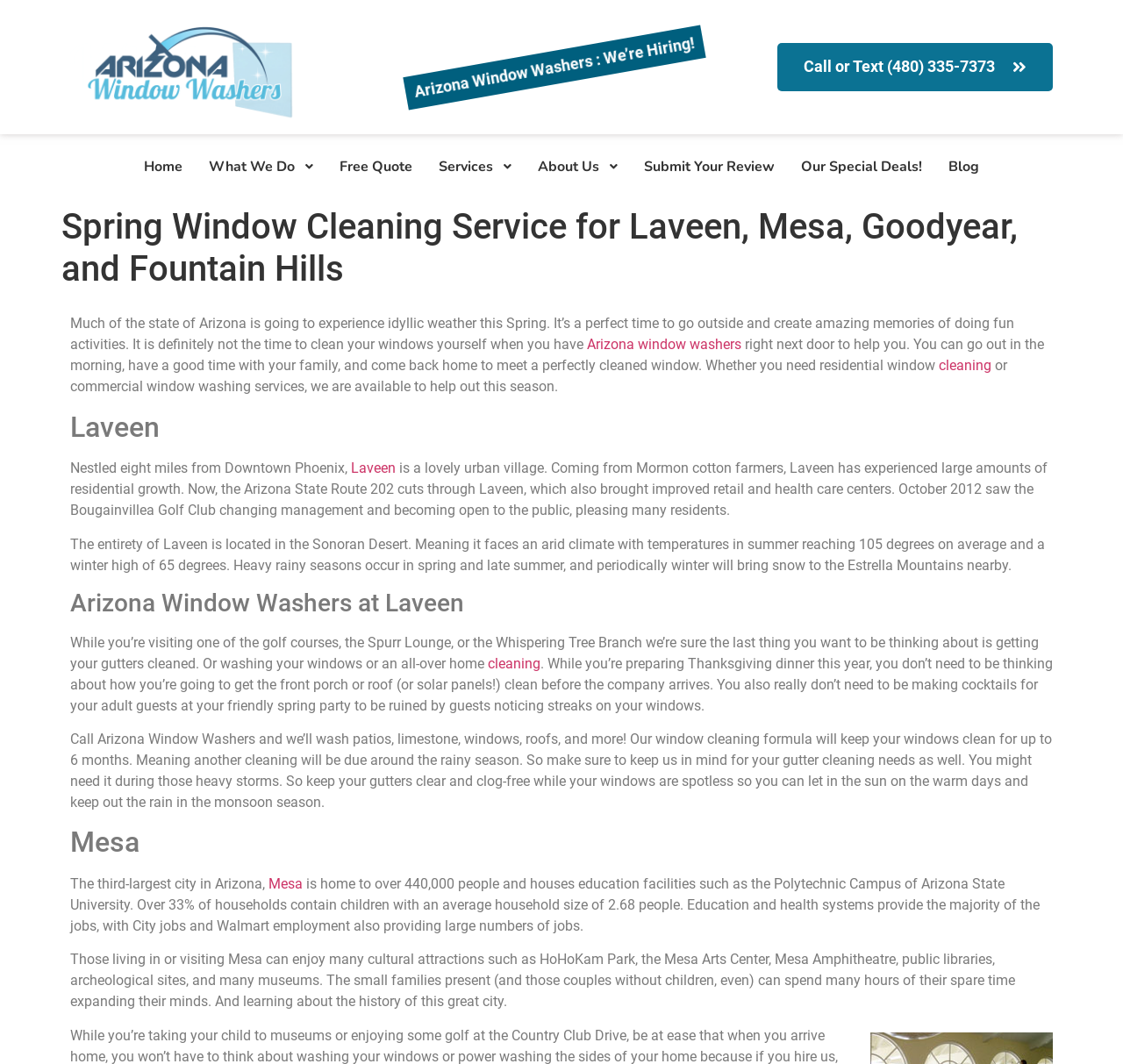Locate the UI element described as follows: "Tutorials for Sale". Return the bounding box coordinates as four float numbers between 0 and 1 in the order [left, top, right, bottom].

None